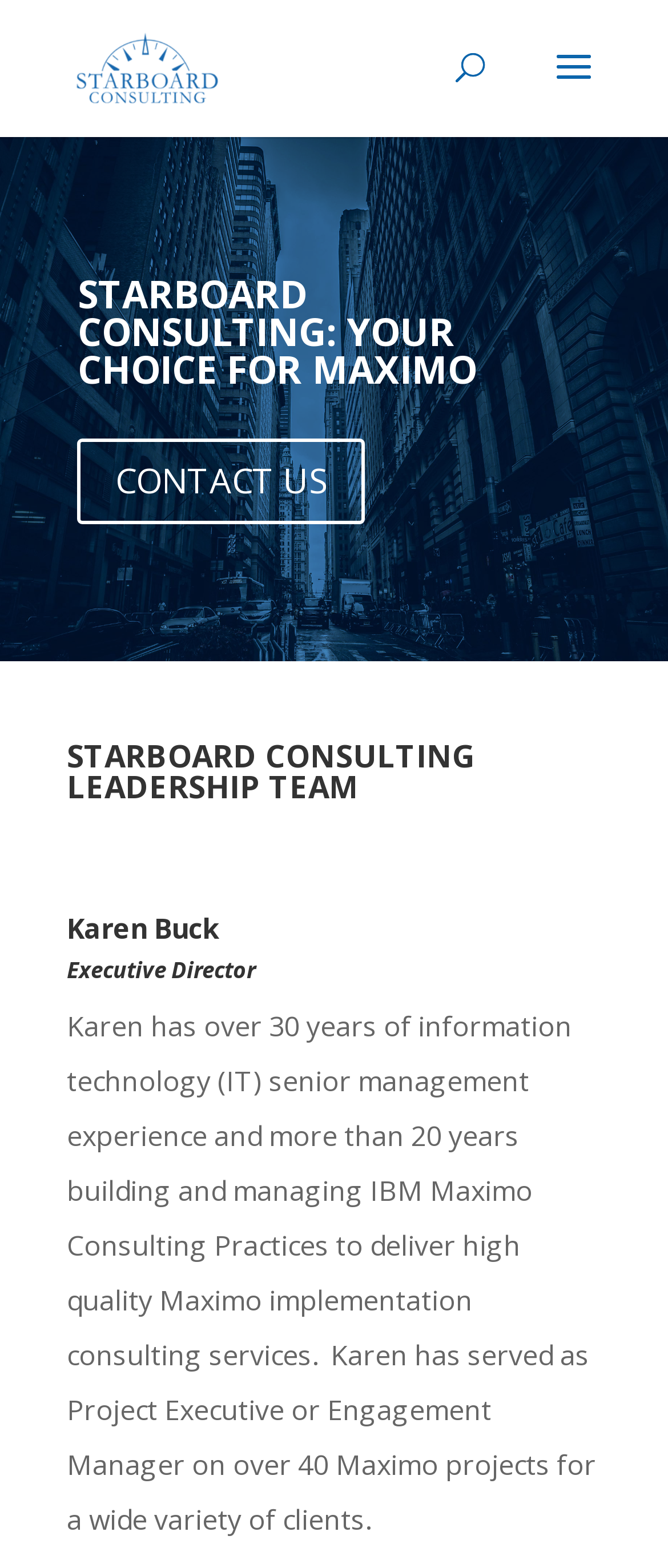Please answer the following question using a single word or phrase: 
How many Maximo projects has Karen managed?

over 40